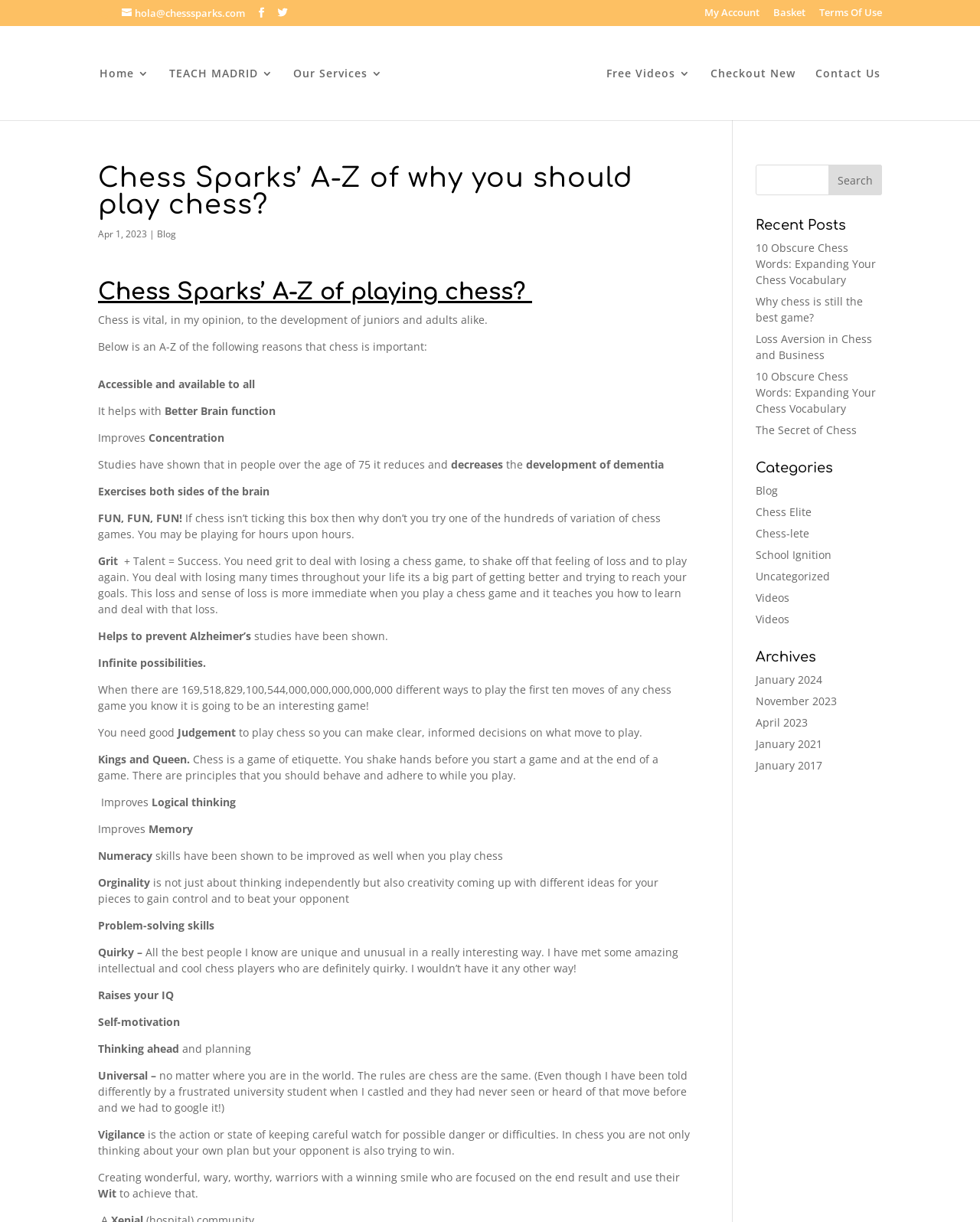Extract the top-level heading from the webpage and provide its text.

Chess Sparks’ A-Z of why you should play chess?